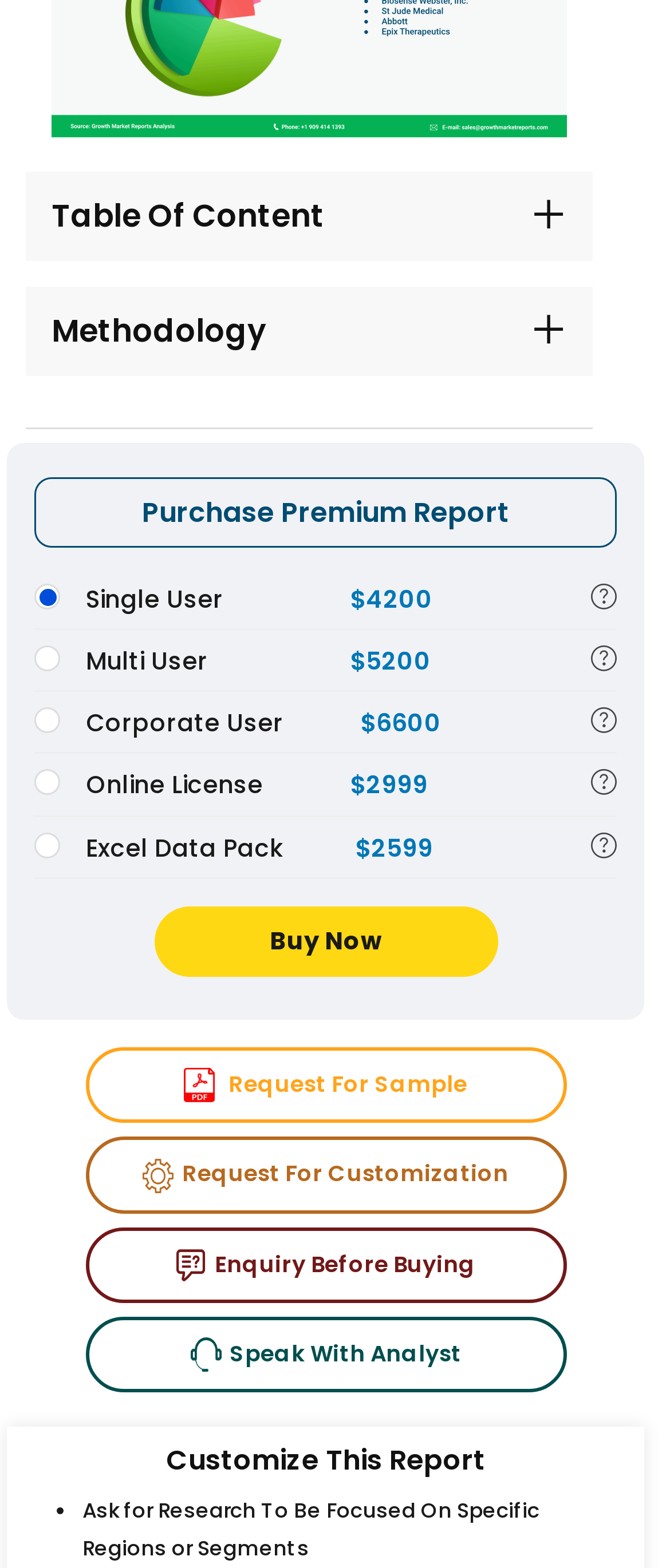Provide the bounding box coordinates of the area you need to click to execute the following instruction: "Click the Buy Now button".

[0.229, 0.578, 0.742, 0.623]